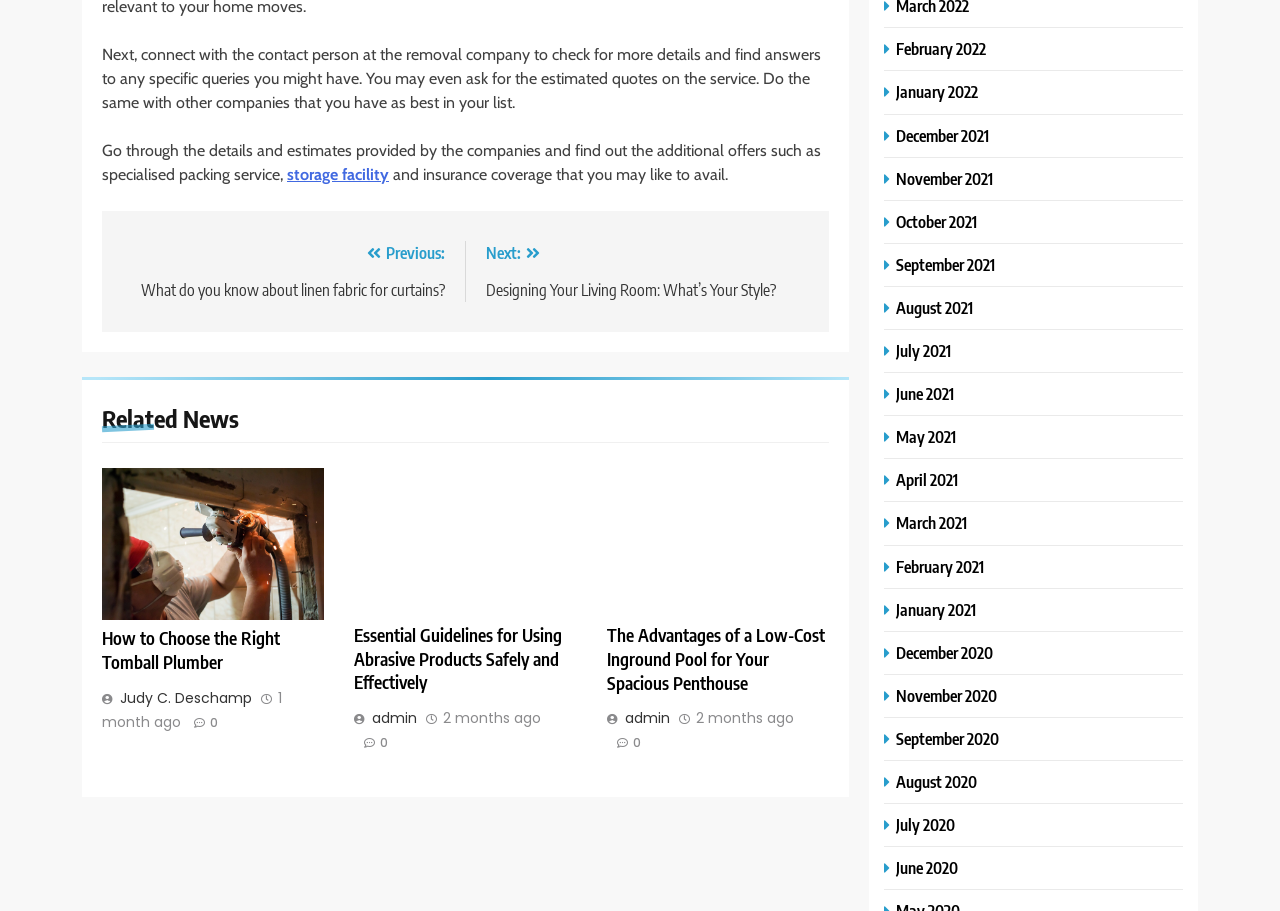Locate the bounding box coordinates of the element's region that should be clicked to carry out the following instruction: "Read the article about 'How to Choose the Right Tomball Plumber'". The coordinates need to be four float numbers between 0 and 1, i.e., [left, top, right, bottom].

[0.08, 0.688, 0.253, 0.741]